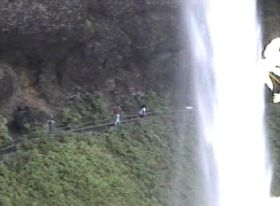What type of trail is likely depicted in the image?
Refer to the image and give a detailed answer to the query.

The image likely depicts a hiking trail because the caption mentions a 'picturesque hiking trail' and the individuals in the image are walking along a narrow pathway that hugs the cliffside, suggesting a trail that allows visitors to experience the natural beauty of the area.